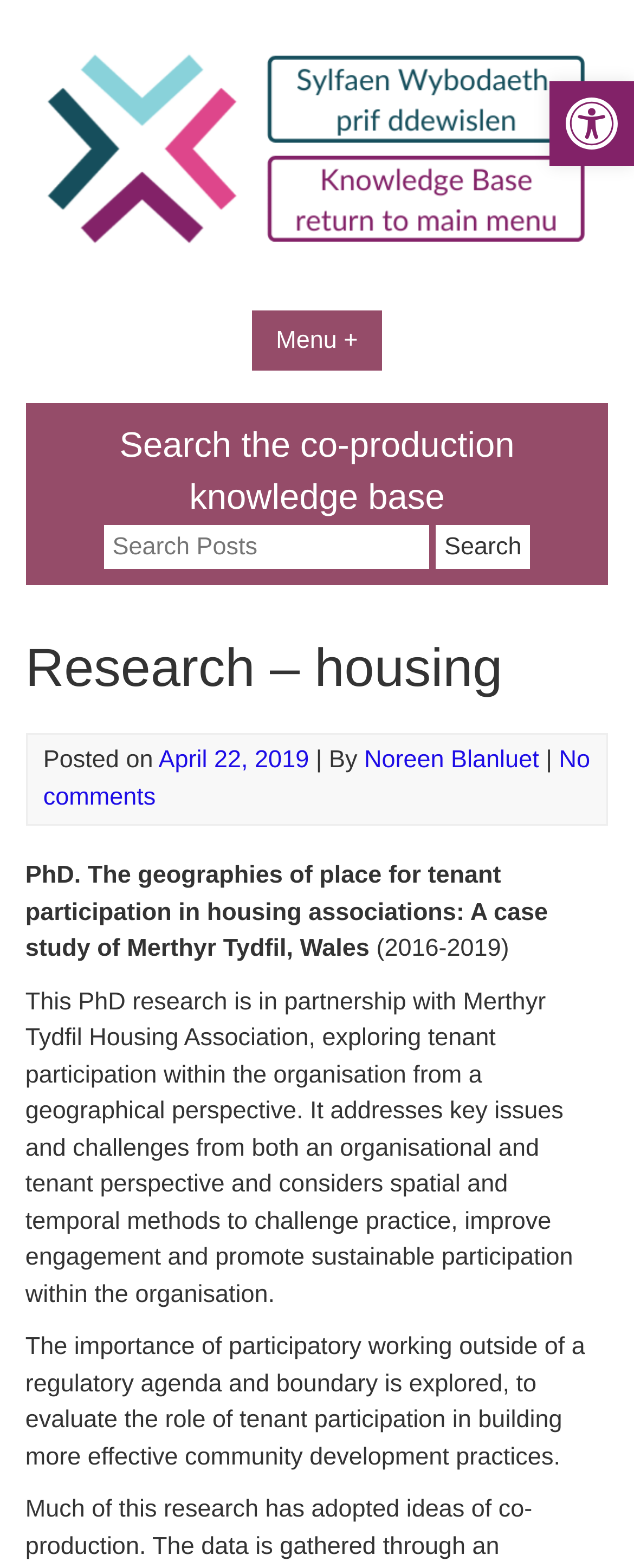Predict the bounding box coordinates of the area that should be clicked to accomplish the following instruction: "Check the latest CPO news". The bounding box coordinates should consist of four float numbers between 0 and 1, i.e., [left, top, right, bottom].

None